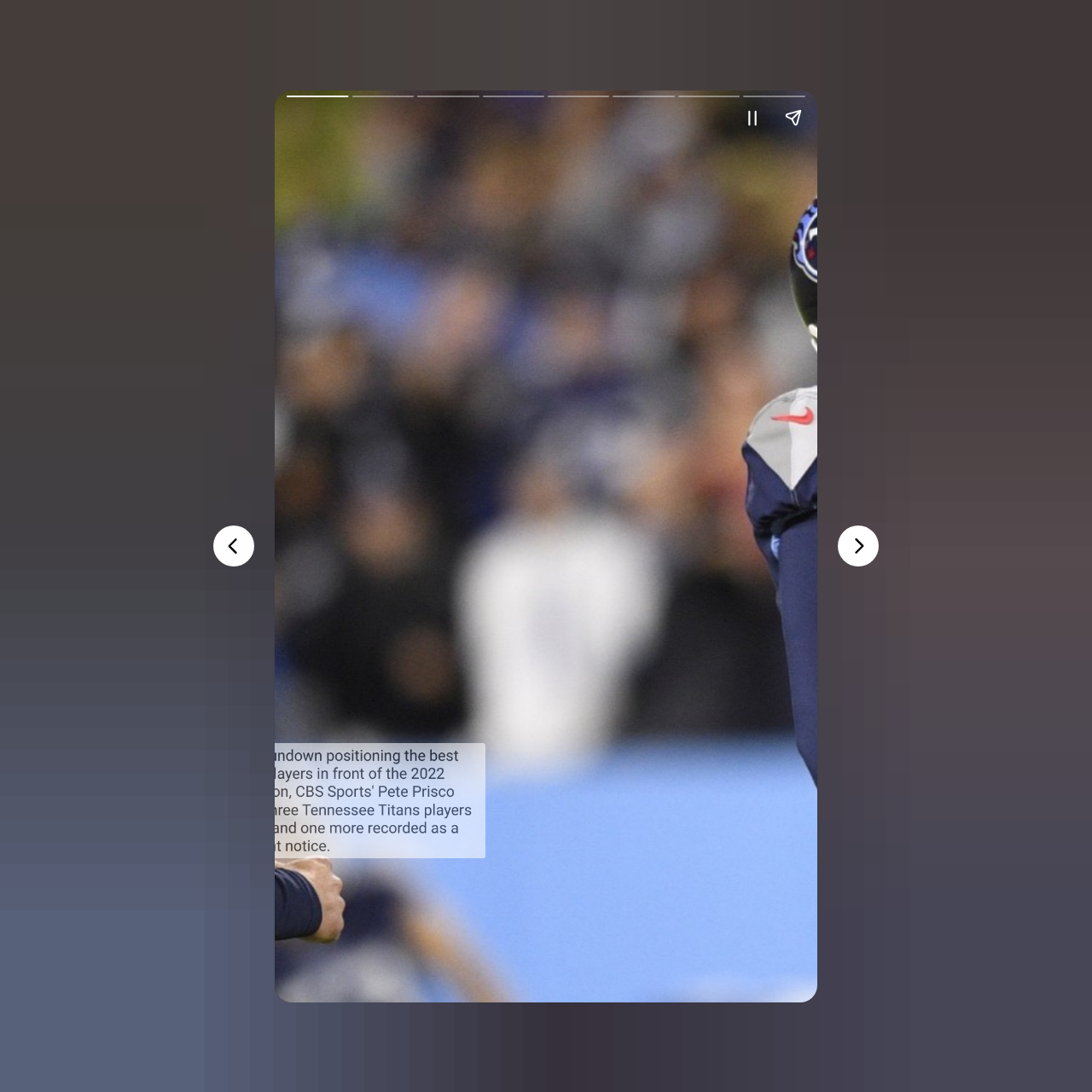Use the information in the screenshot to answer the question comprehensively: Is the article a static content?

The presence of a 'Pause story' button suggests that the article is a dynamic content, which can be paused or resumed, implying that it is not a static content.